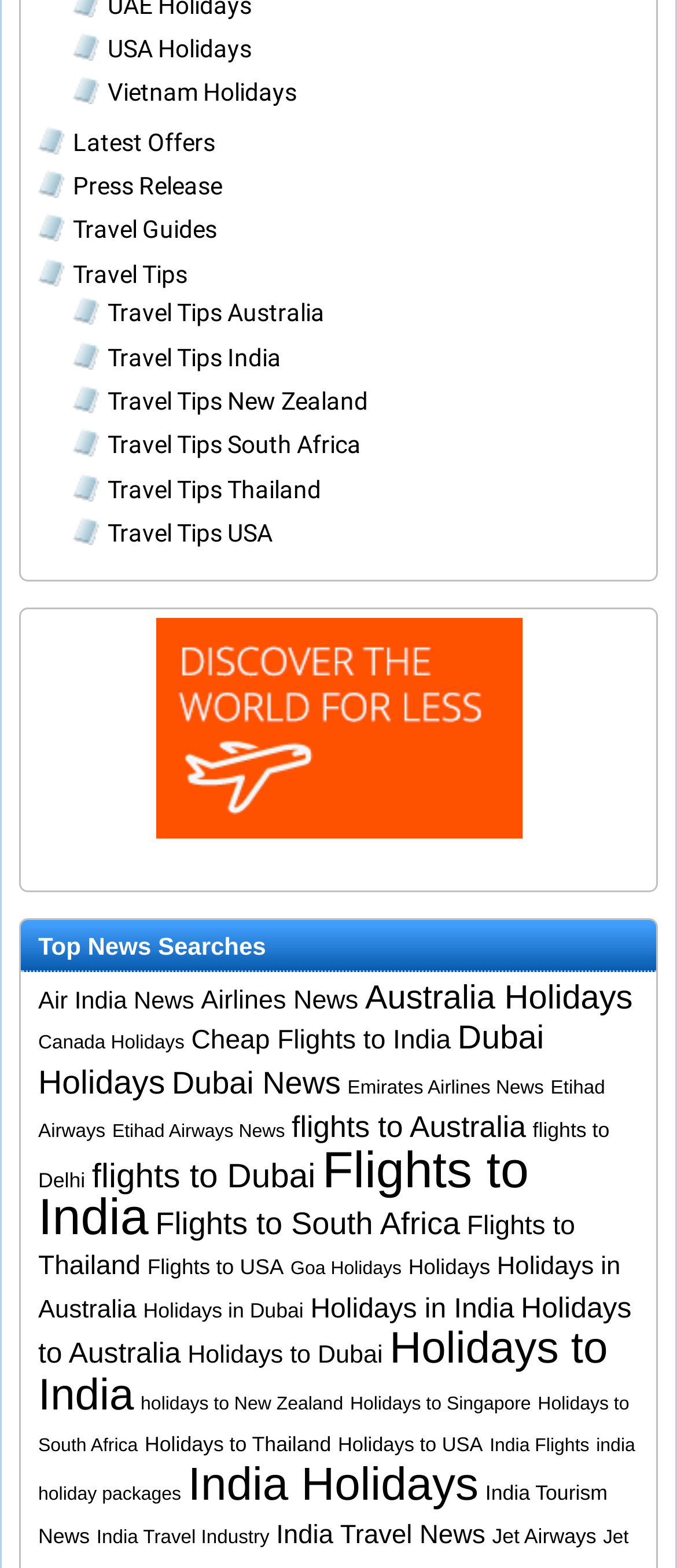What is the destination of the link 'flights to Australia'?
Answer the question with a single word or phrase derived from the image.

Australia